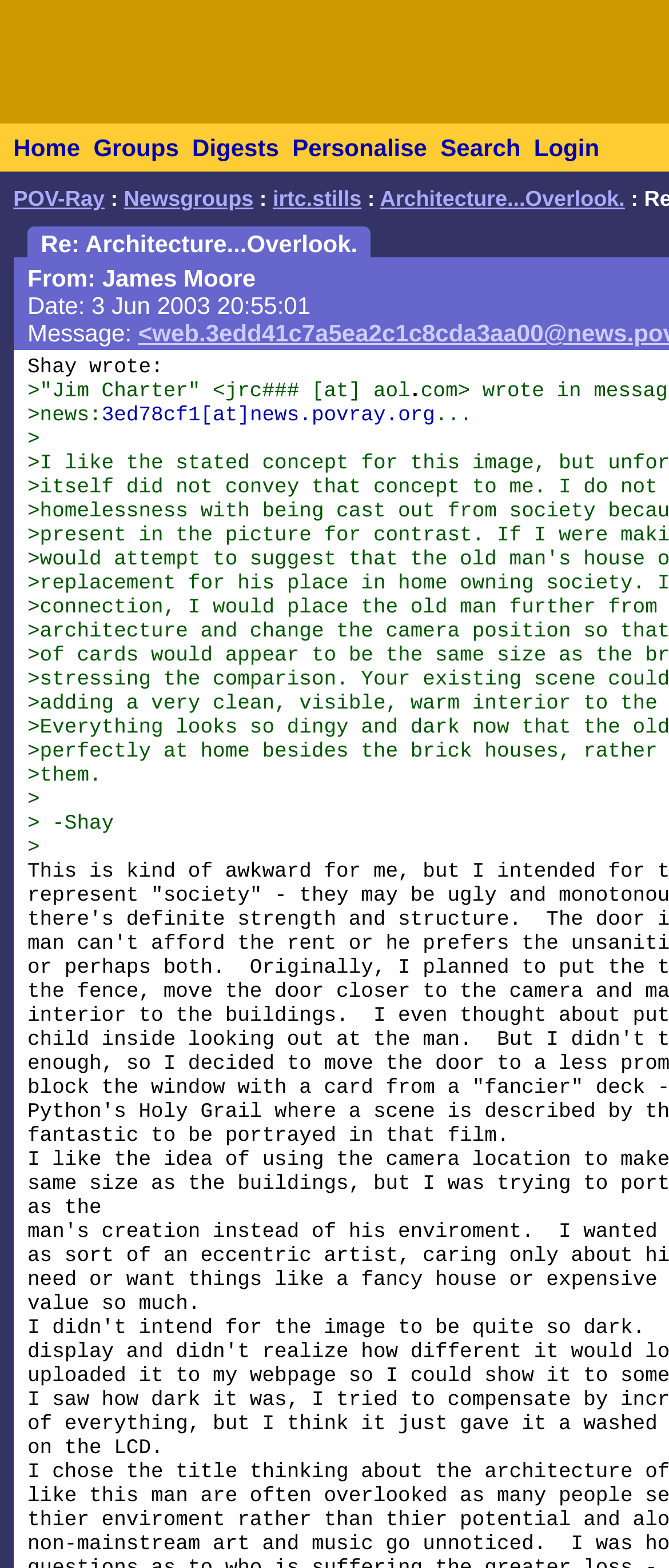Ascertain the bounding box coordinates for the UI element detailed here: "Groups". The coordinates should be provided as [left, top, right, bottom] with each value being a float between 0 and 1.

[0.14, 0.085, 0.267, 0.103]